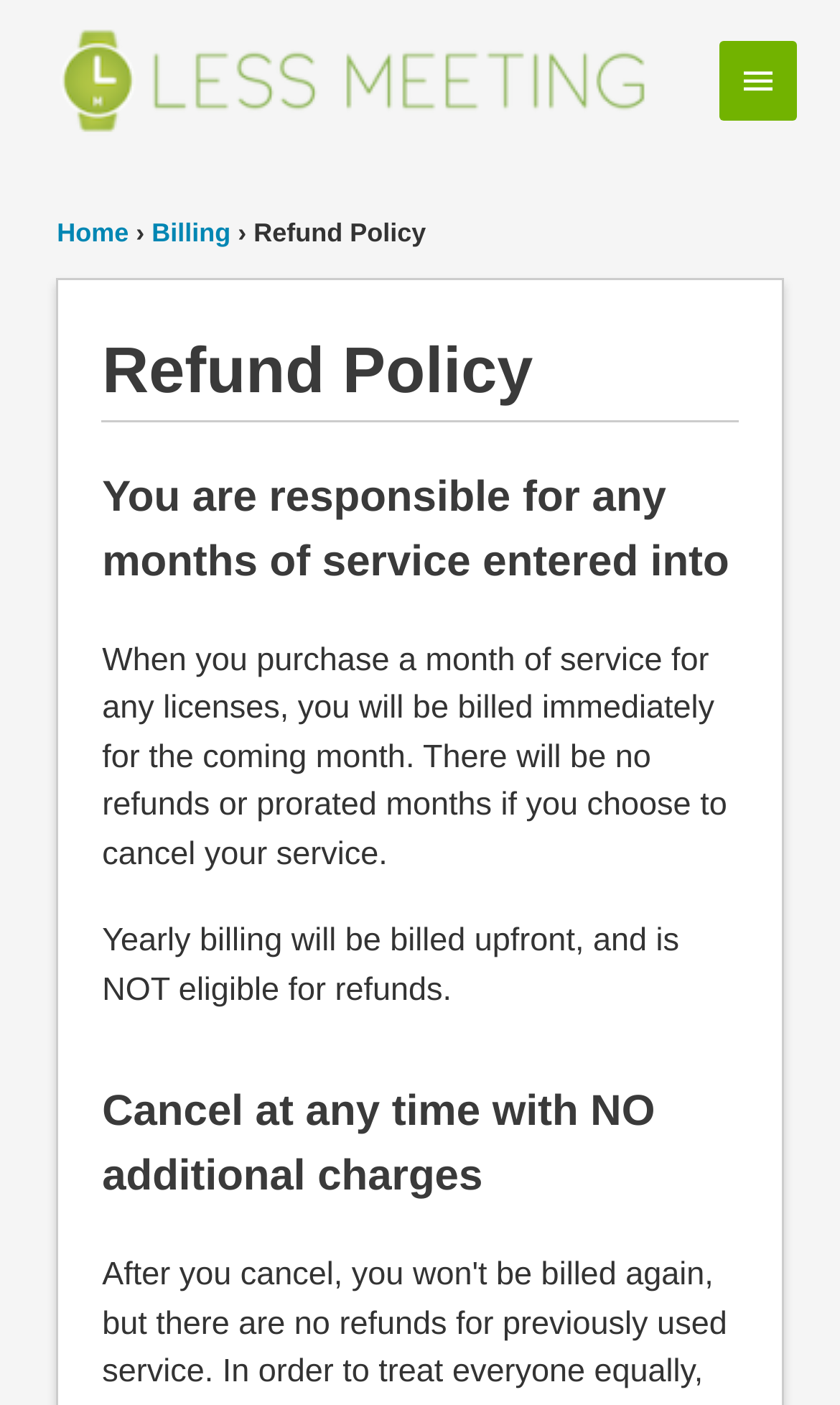Can I cancel my service at any time?
Examine the screenshot and reply with a single word or phrase.

Yes